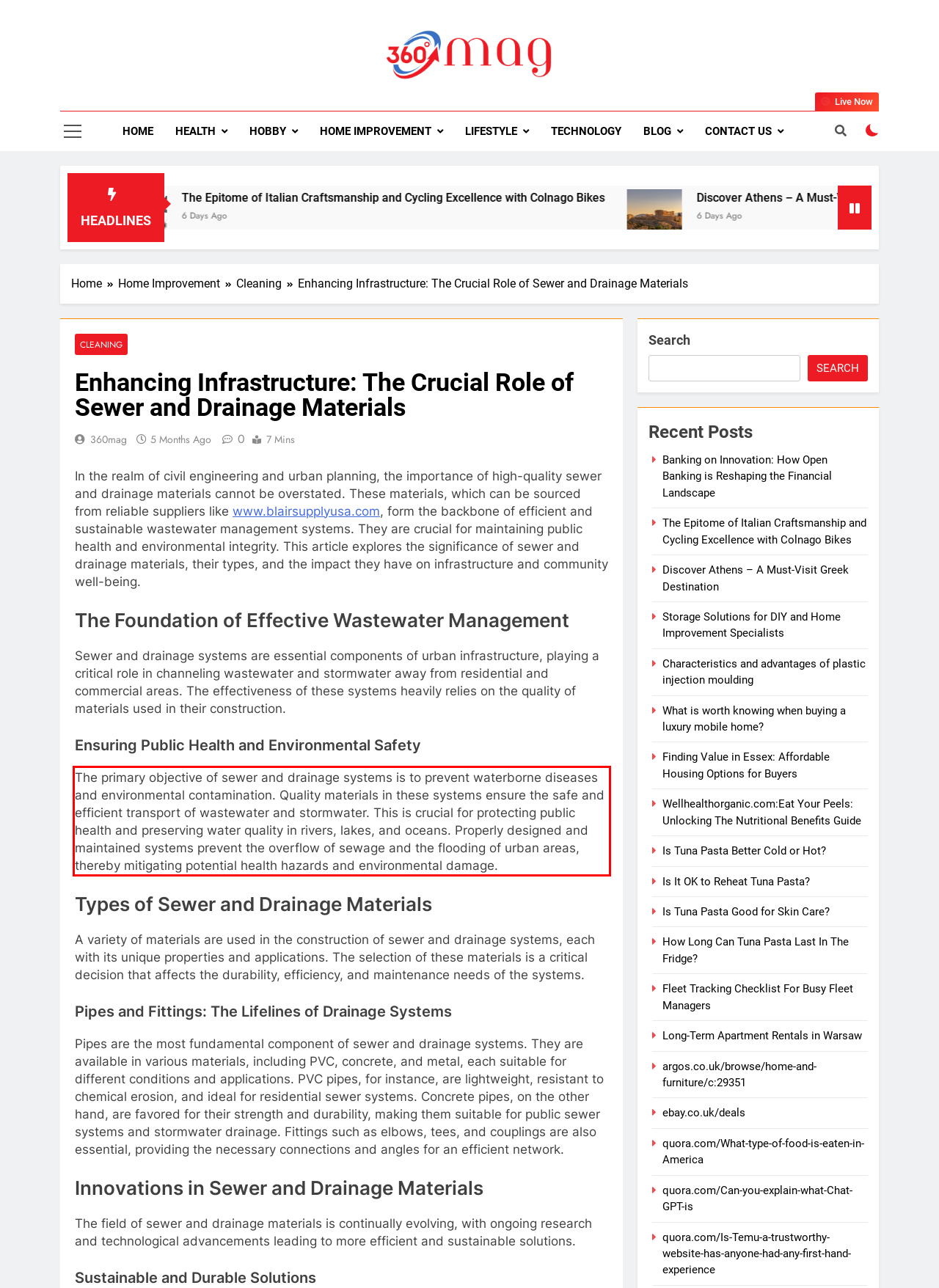Using the provided webpage screenshot, identify and read the text within the red rectangle bounding box.

The primary objective of sewer and drainage systems is to prevent waterborne diseases and environmental contamination. Quality materials in these systems ensure the safe and efficient transport of wastewater and stormwater. This is crucial for protecting public health and preserving water quality in rivers, lakes, and oceans. Properly designed and maintained systems prevent the overflow of sewage and the flooding of urban areas, thereby mitigating potential health hazards and environmental damage.